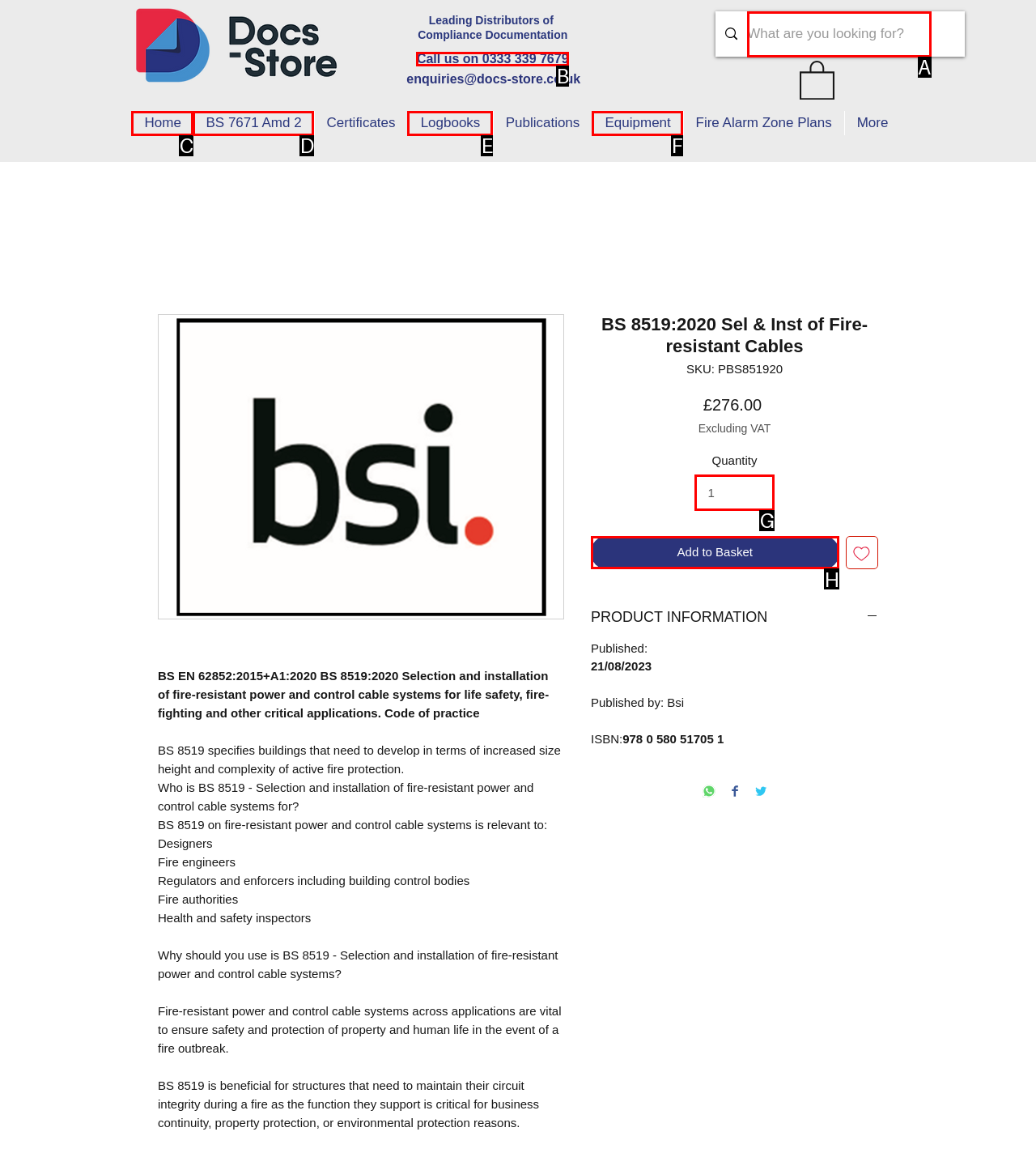Determine the HTML element that aligns with the description: Equipment
Answer by stating the letter of the appropriate option from the available choices.

F